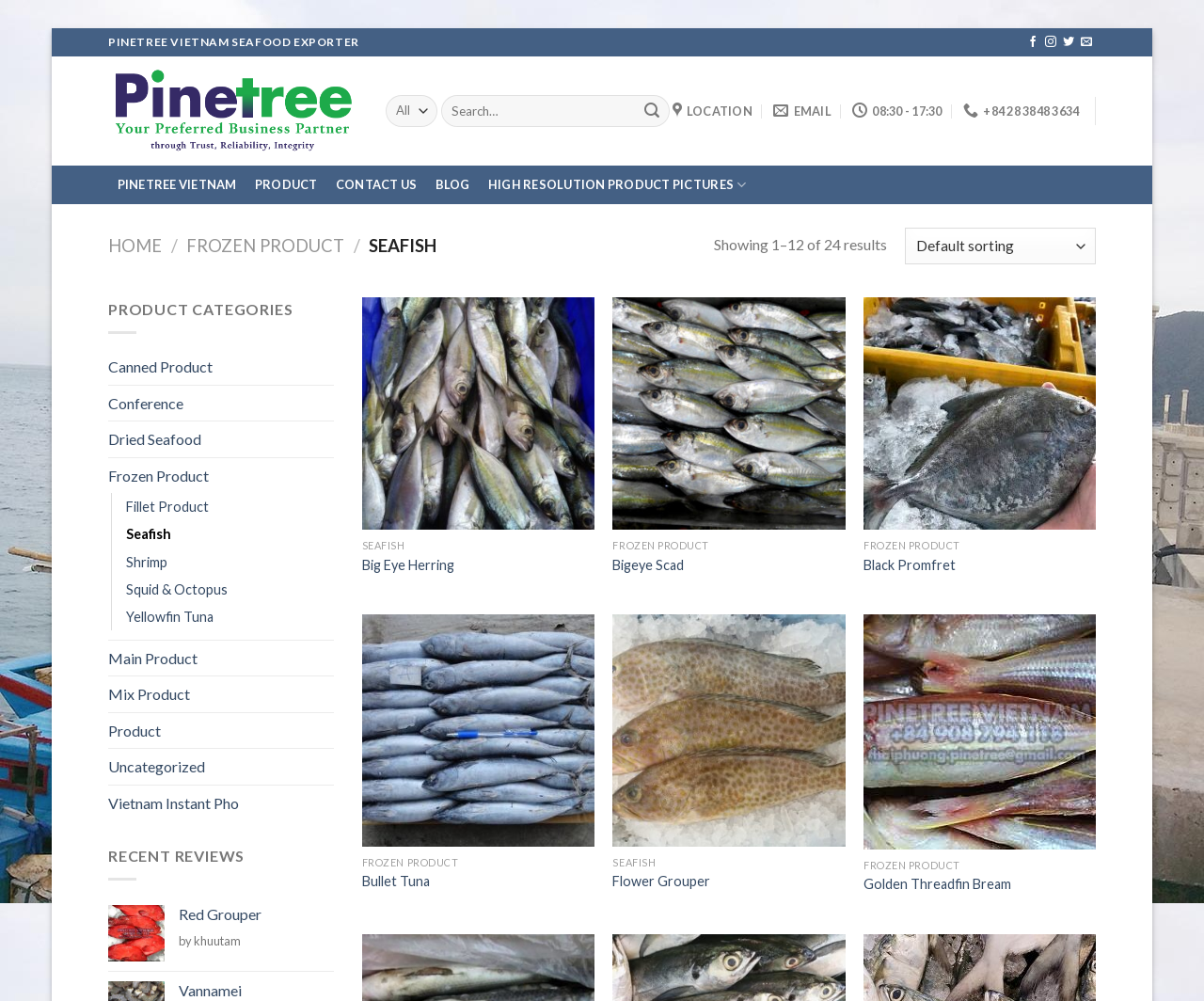Find the bounding box coordinates of the element you need to click on to perform this action: 'Read more about 'What is the purpose of power inverter?''. The coordinates should be represented by four float values between 0 and 1, in the format [left, top, right, bottom].

None